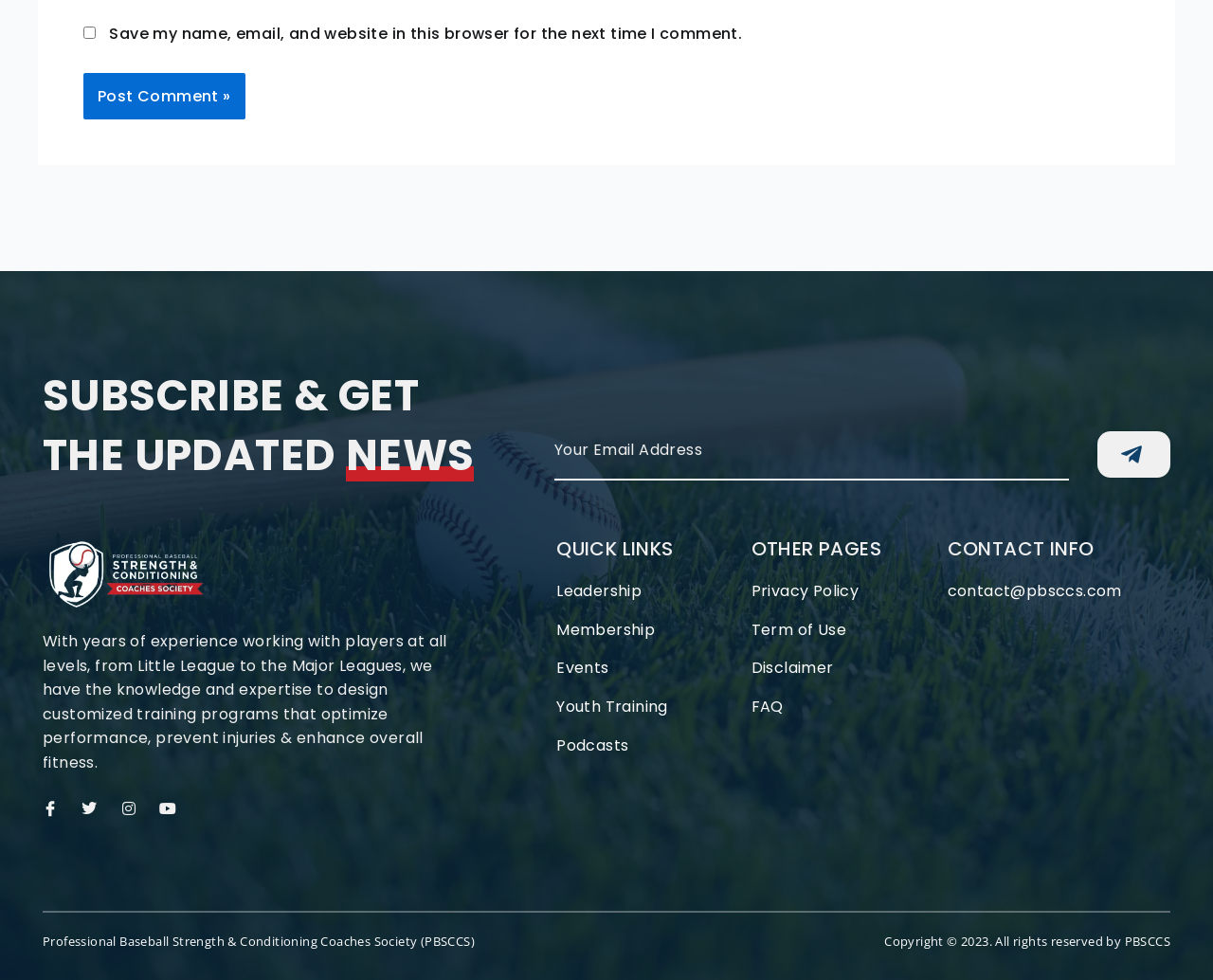Find the bounding box coordinates for the HTML element specified by: "Youth Training".

[0.459, 0.709, 0.619, 0.734]